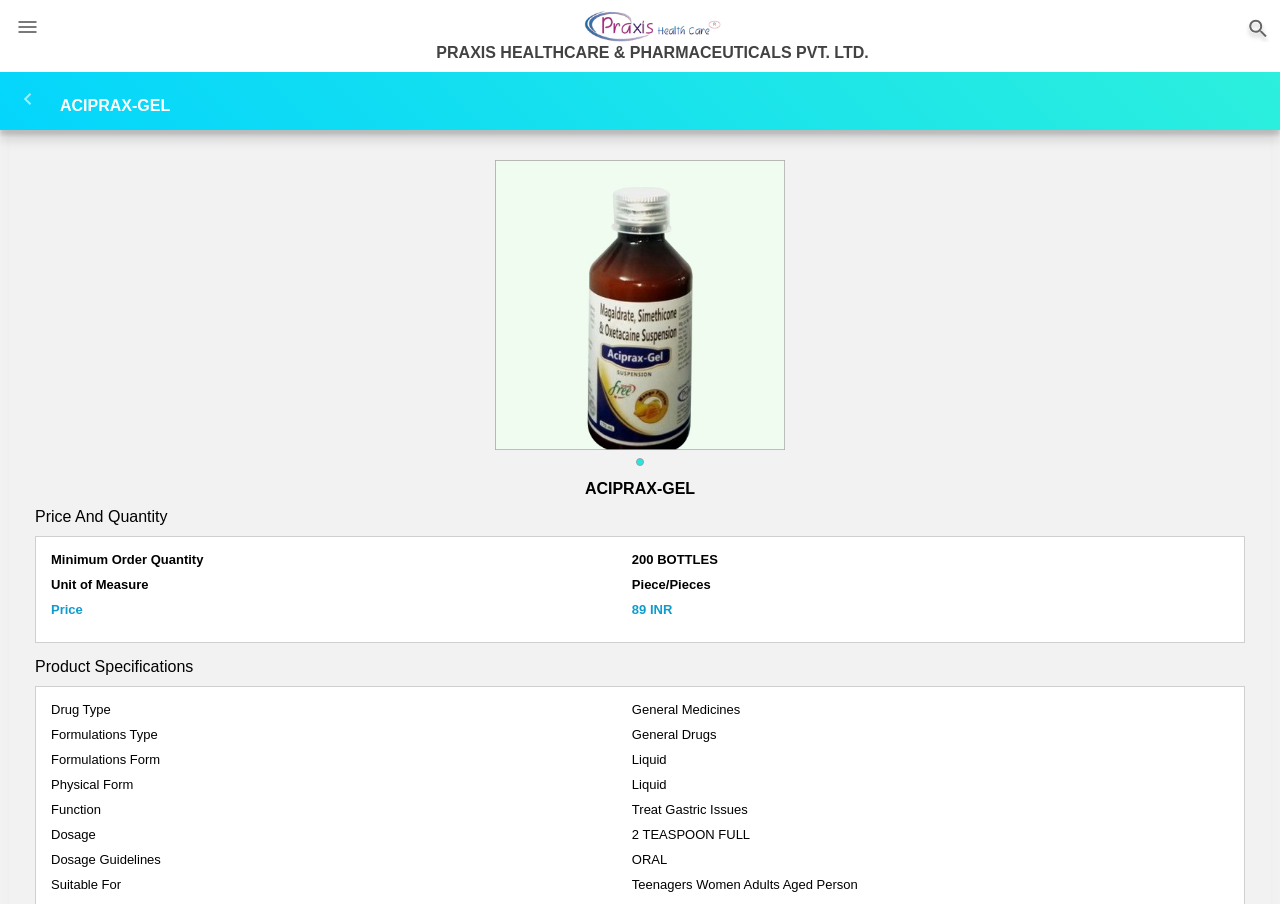What is the minimum order quantity?
Refer to the screenshot and respond with a concise word or phrase.

200 BOTTLES